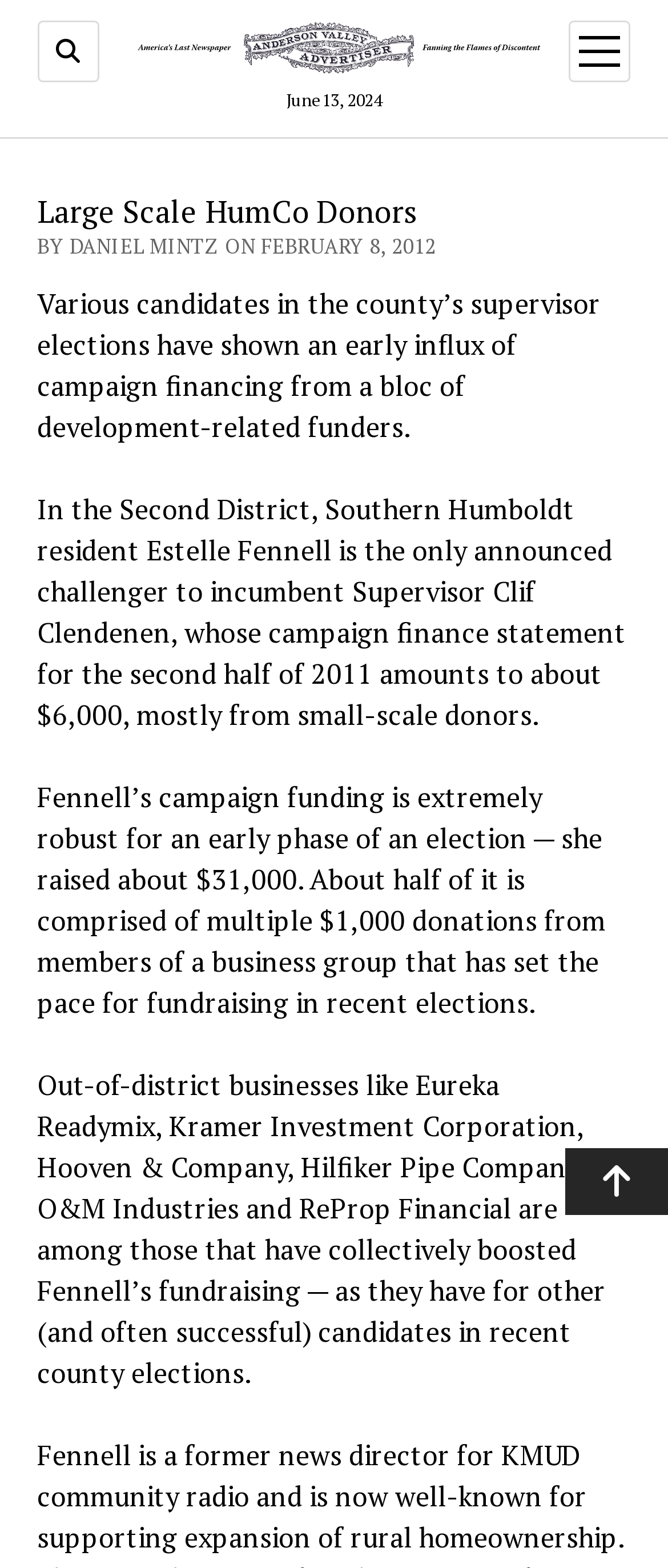Respond with a single word or phrase:
What is the occupation of Clif Clendenen?

Supervisor